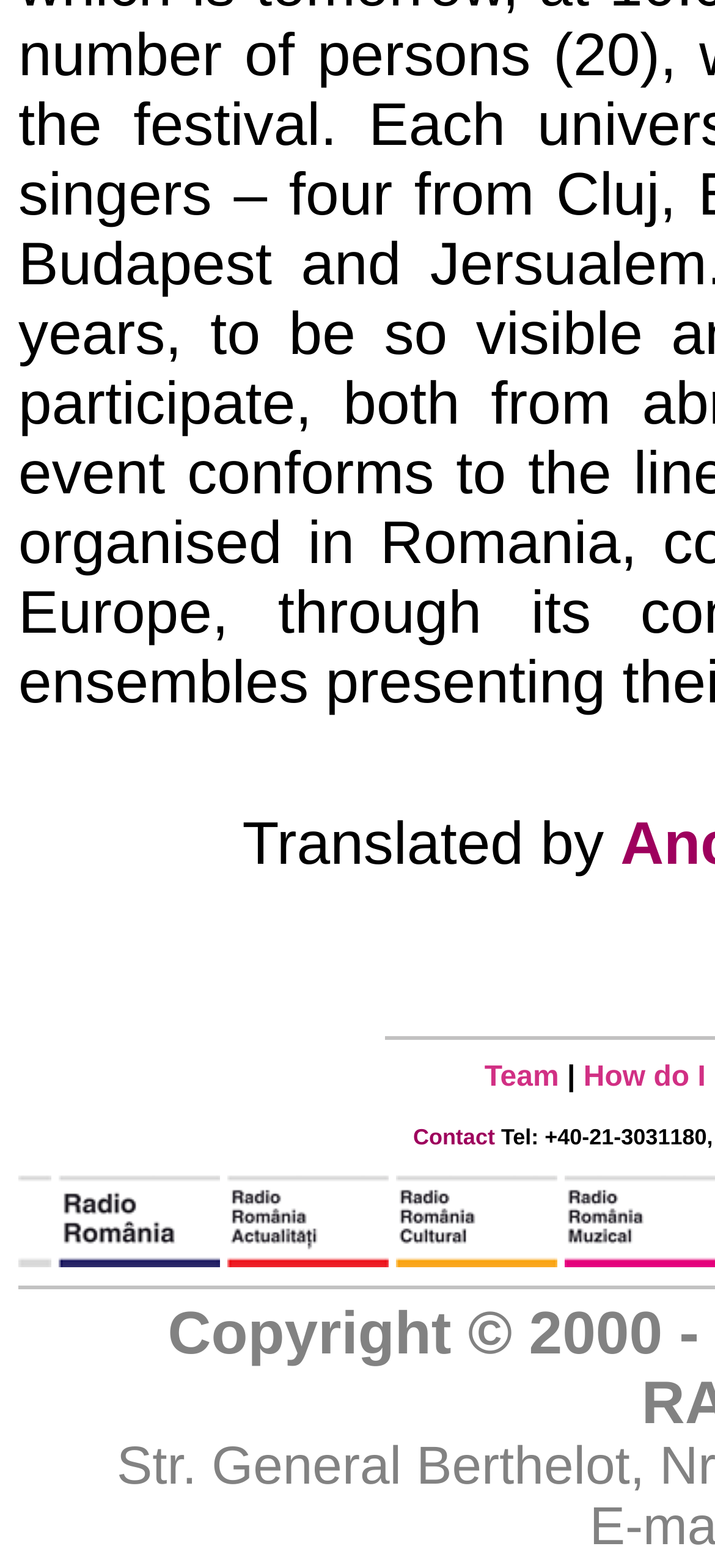Utilize the information from the image to answer the question in detail:
What is the purpose of the links on the webpage?

The links on the webpage are likely used to provide information about the team that translated the content, as indicated by the 'Translated by' text and the 'Team' link.